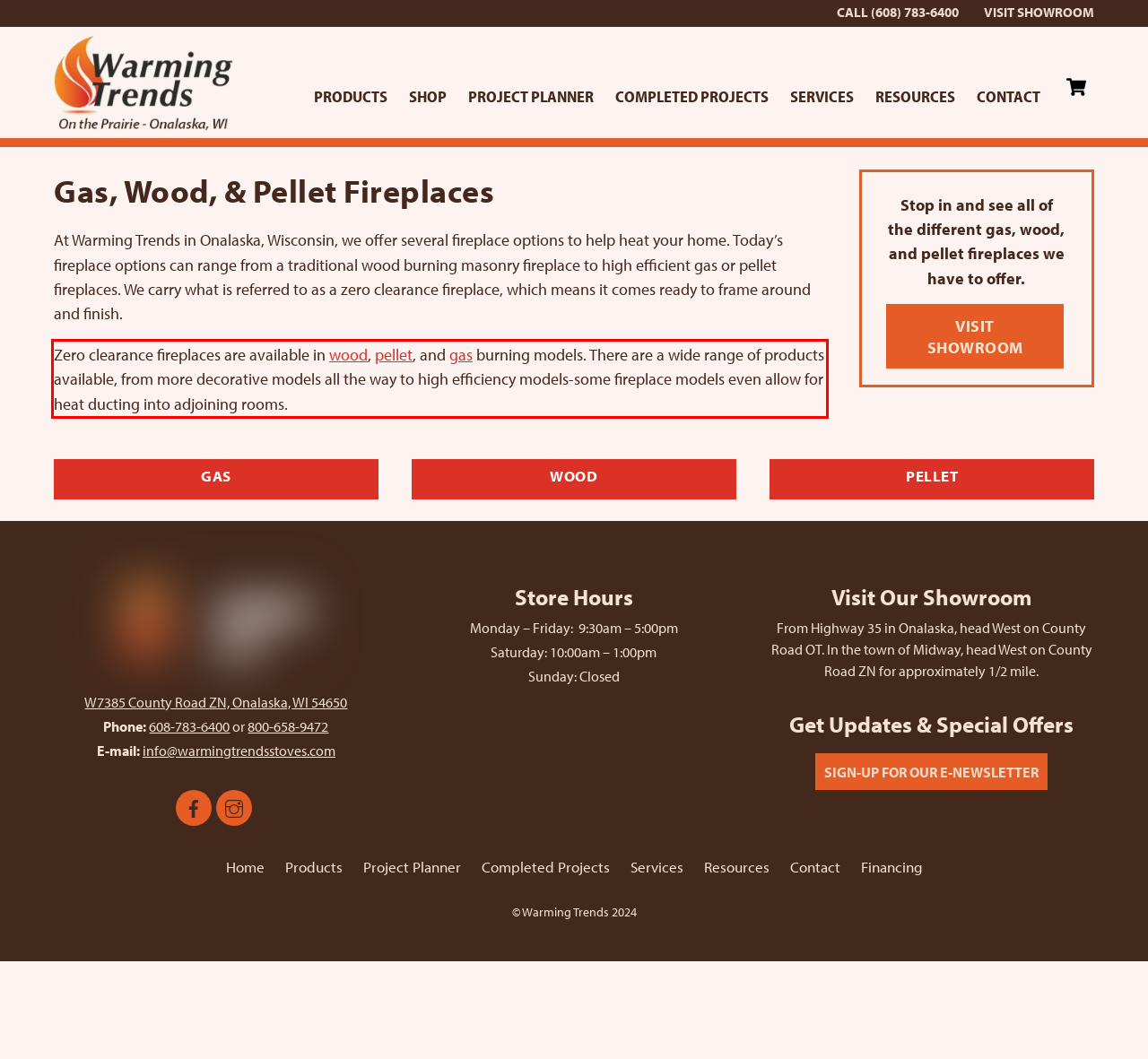With the given screenshot of a webpage, locate the red rectangle bounding box and extract the text content using OCR.

Zero clearance fireplaces are available in wood, pellet, and gas burning models. There are a wide range of products available, from more decorative models all the way to high efficiency models-some fireplace models even allow for heat ducting into adjoining rooms.